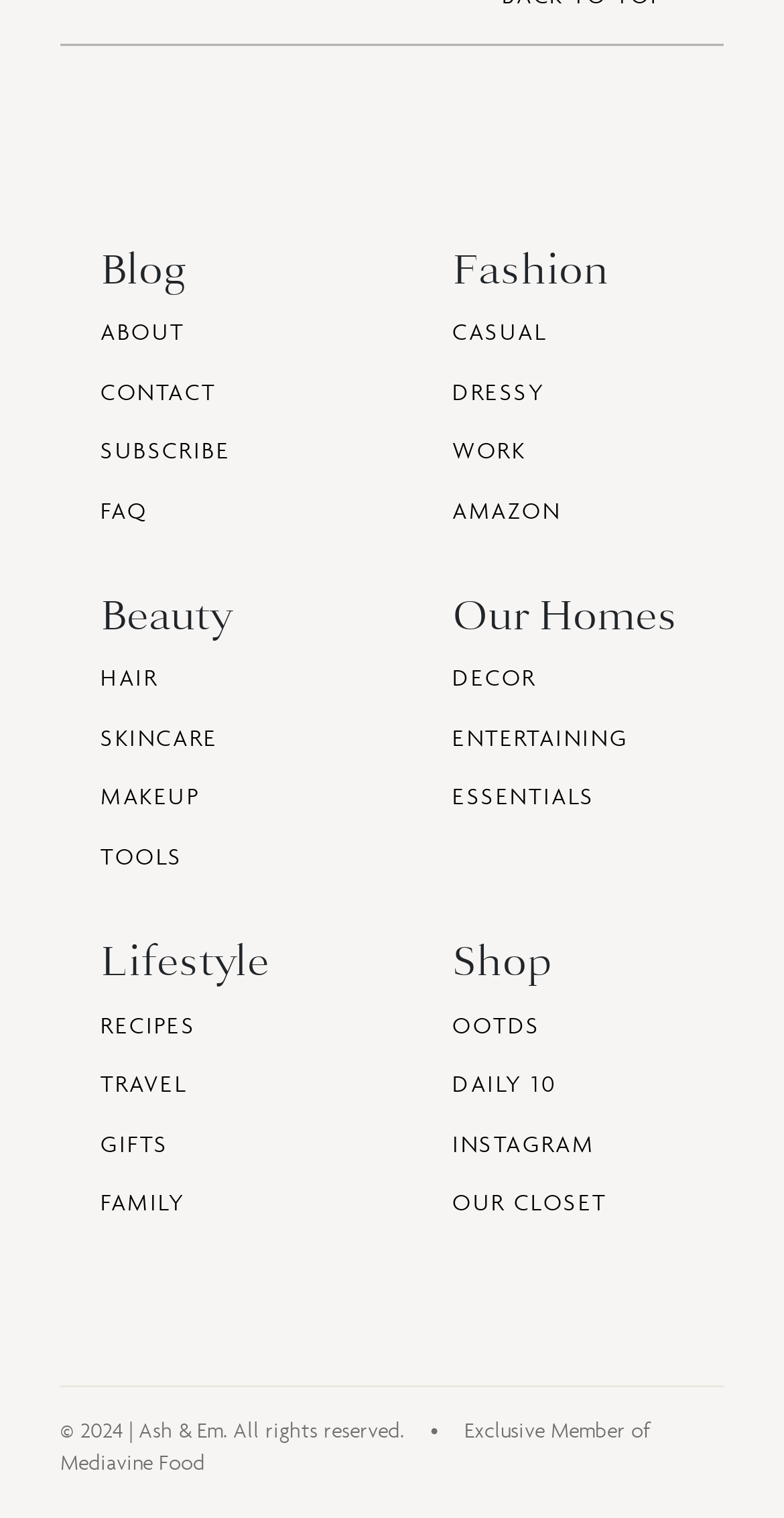Please provide a one-word or phrase answer to the question: 
What is the text at the bottom of the webpage?

© 2024 | Ash & Em. All rights reserved.